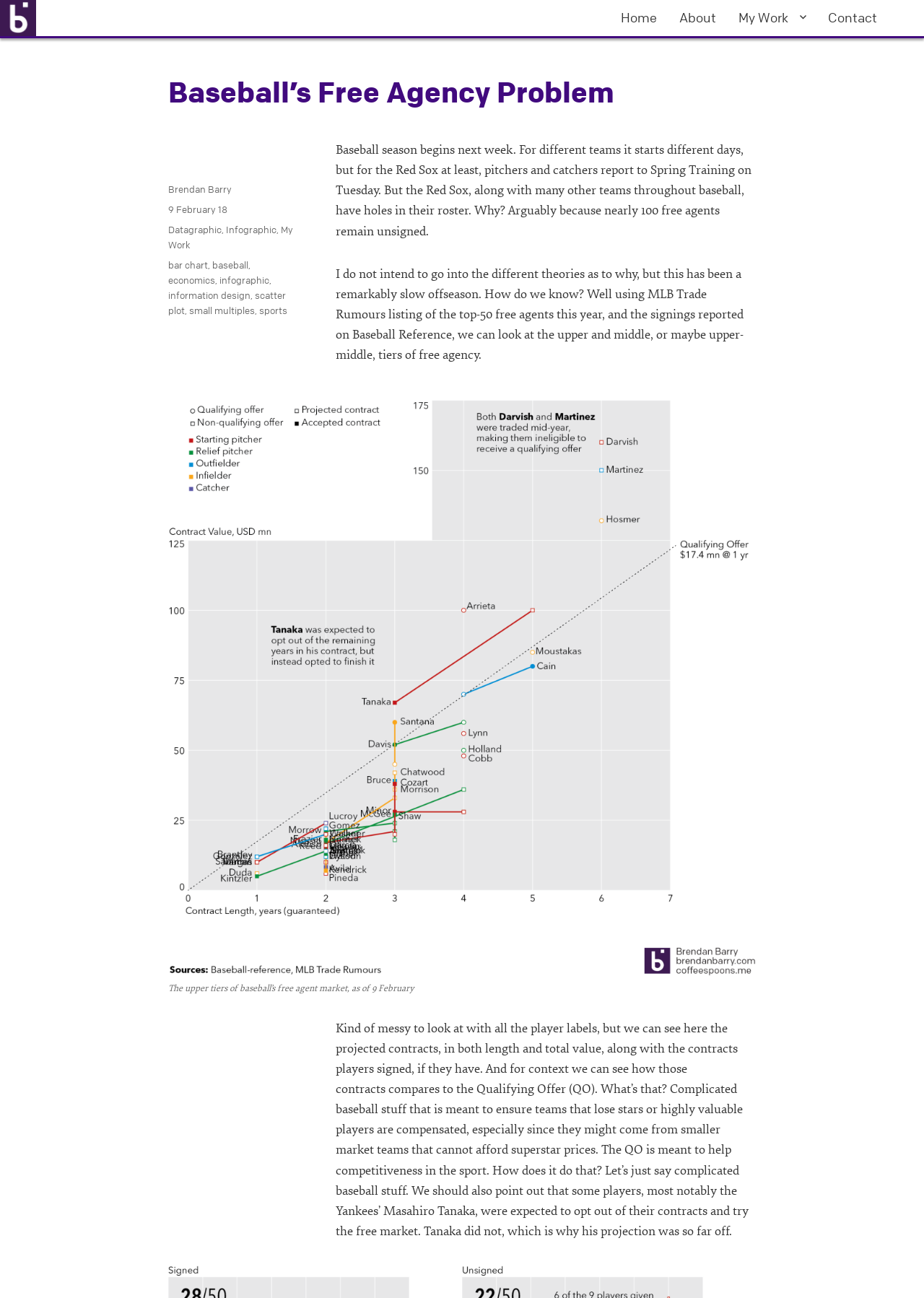Could you indicate the bounding box coordinates of the region to click in order to complete this instruction: "Click on the 'SERVICES' link".

None